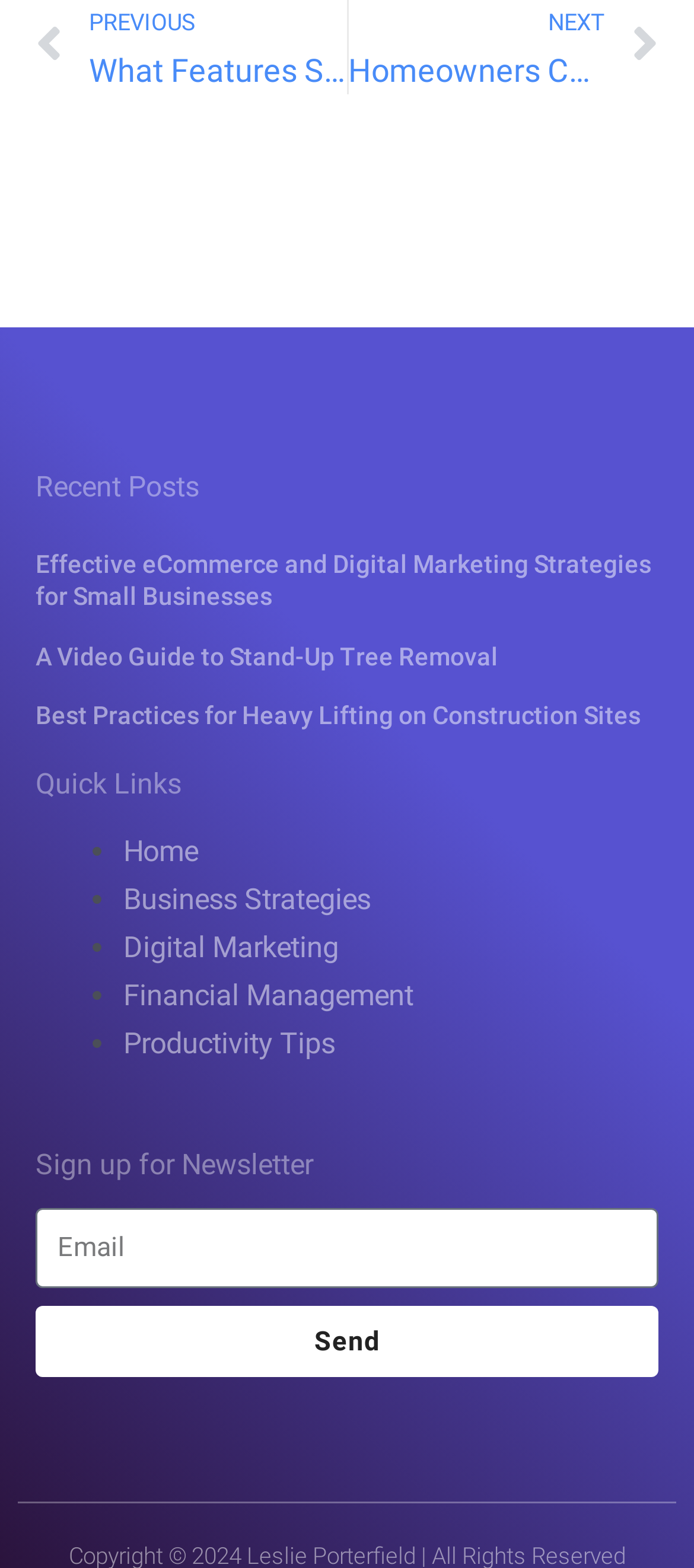Provide a brief response using a word or short phrase to this question:
What is the category of the second article?

Not specified